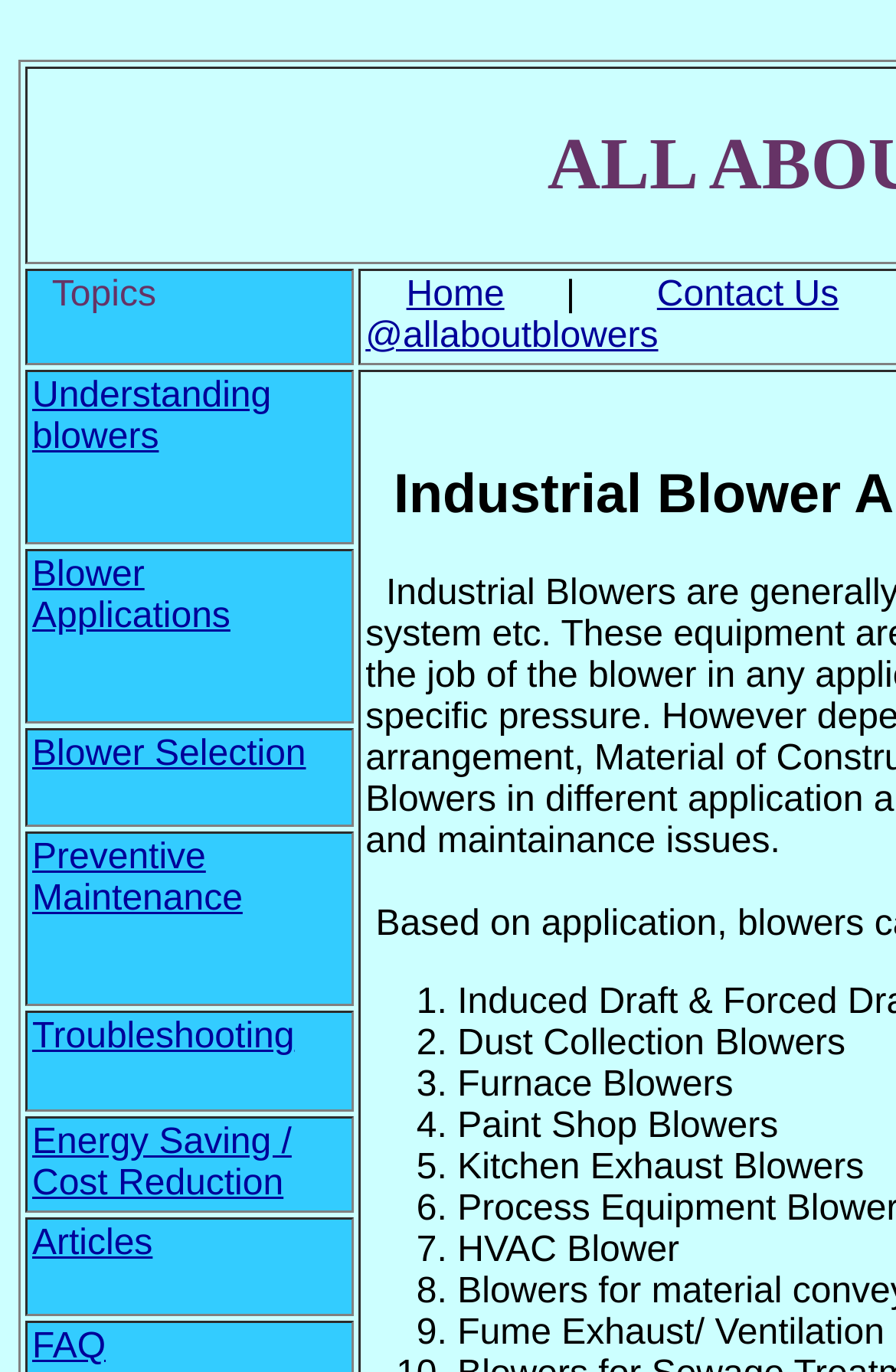Please provide the bounding box coordinates for the element that needs to be clicked to perform the following instruction: "View Understanding blowers". The coordinates should be given as four float numbers between 0 and 1, i.e., [left, top, right, bottom].

[0.036, 0.274, 0.303, 0.333]